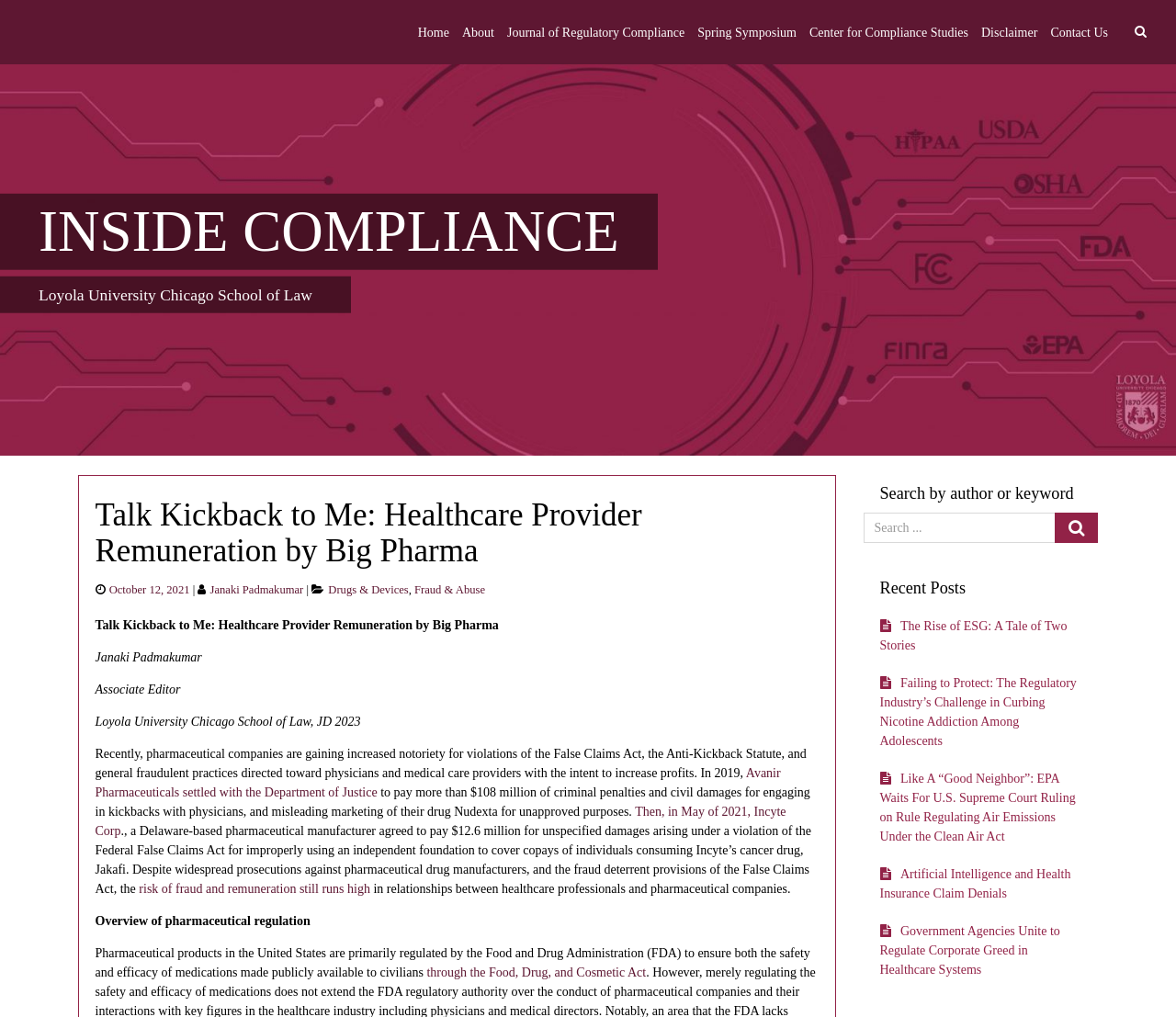Bounding box coordinates must be specified in the format (top-left x, top-left y, bottom-right x, bottom-right y). All values should be floating point numbers between 0 and 1. What are the bounding box coordinates of the UI element described as: Home

[0.355, 0.017, 0.382, 0.046]